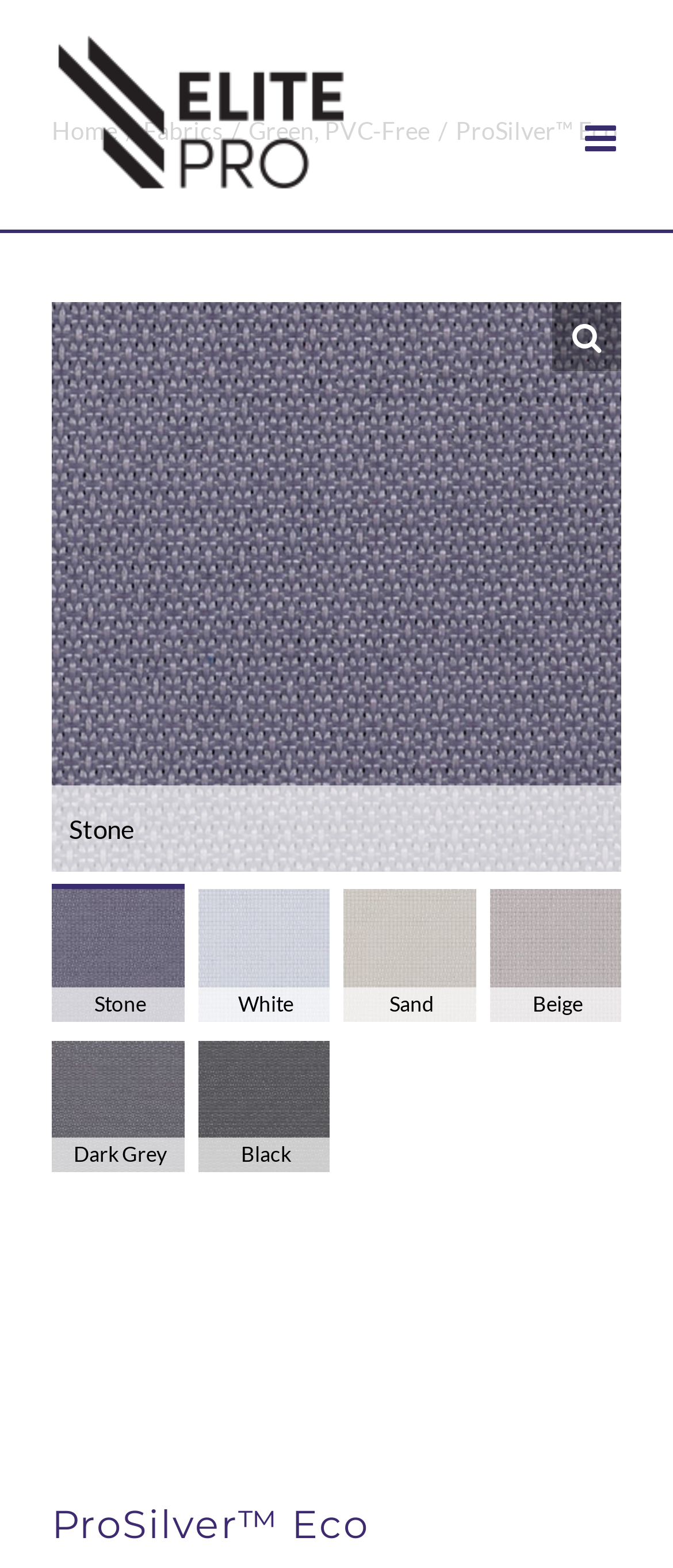Is there a mobile menu toggle?
Ensure your answer is thorough and detailed.

I found a link with the text 'Toggle mobile menu', which is likely to be used to toggle the mobile menu on and off.